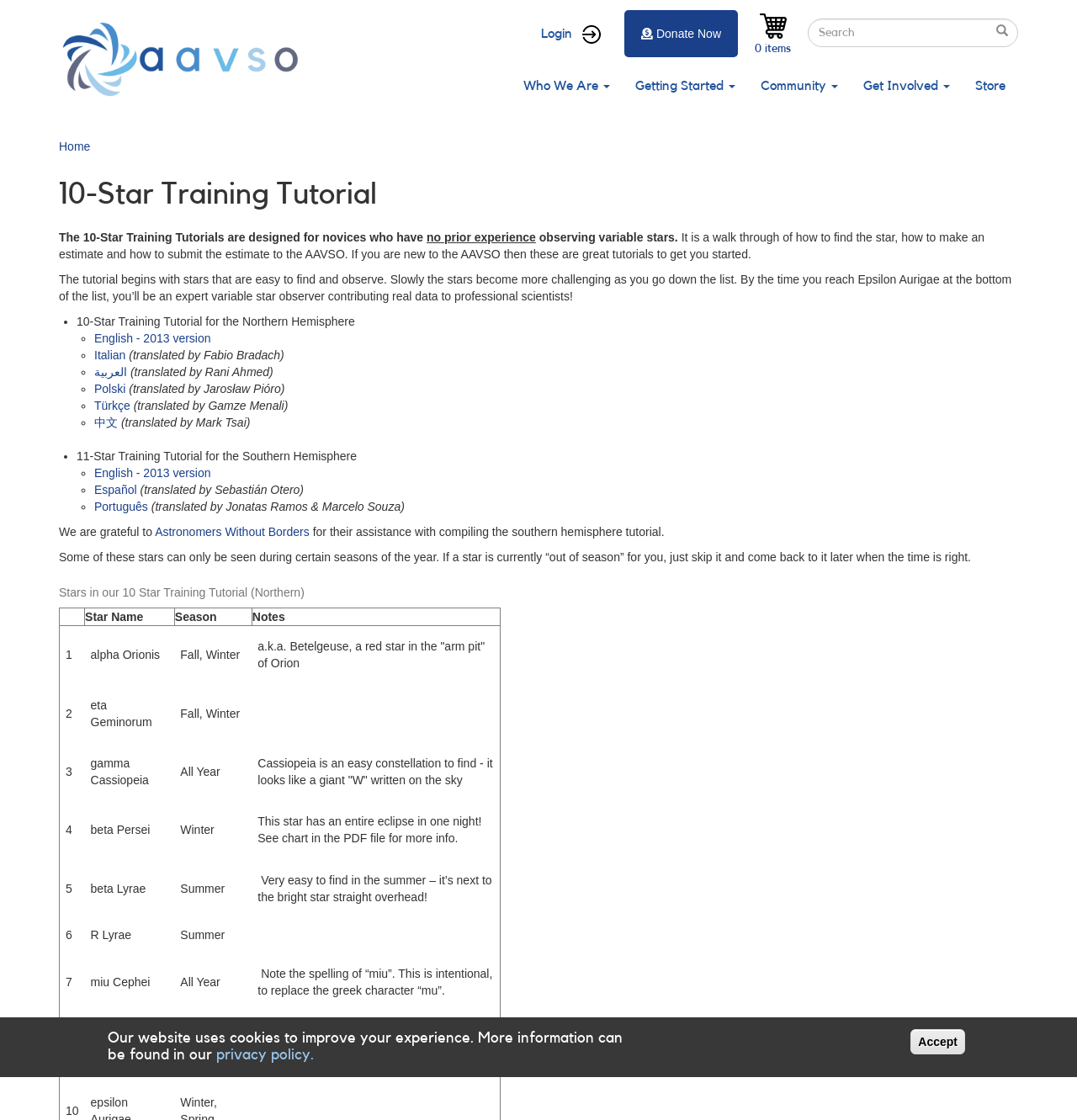Locate the bounding box coordinates of the region to be clicked to comply with the following instruction: "Search for something". The coordinates must be four float numbers between 0 and 1, in the form [left, top, right, bottom].

[0.75, 0.017, 0.945, 0.042]